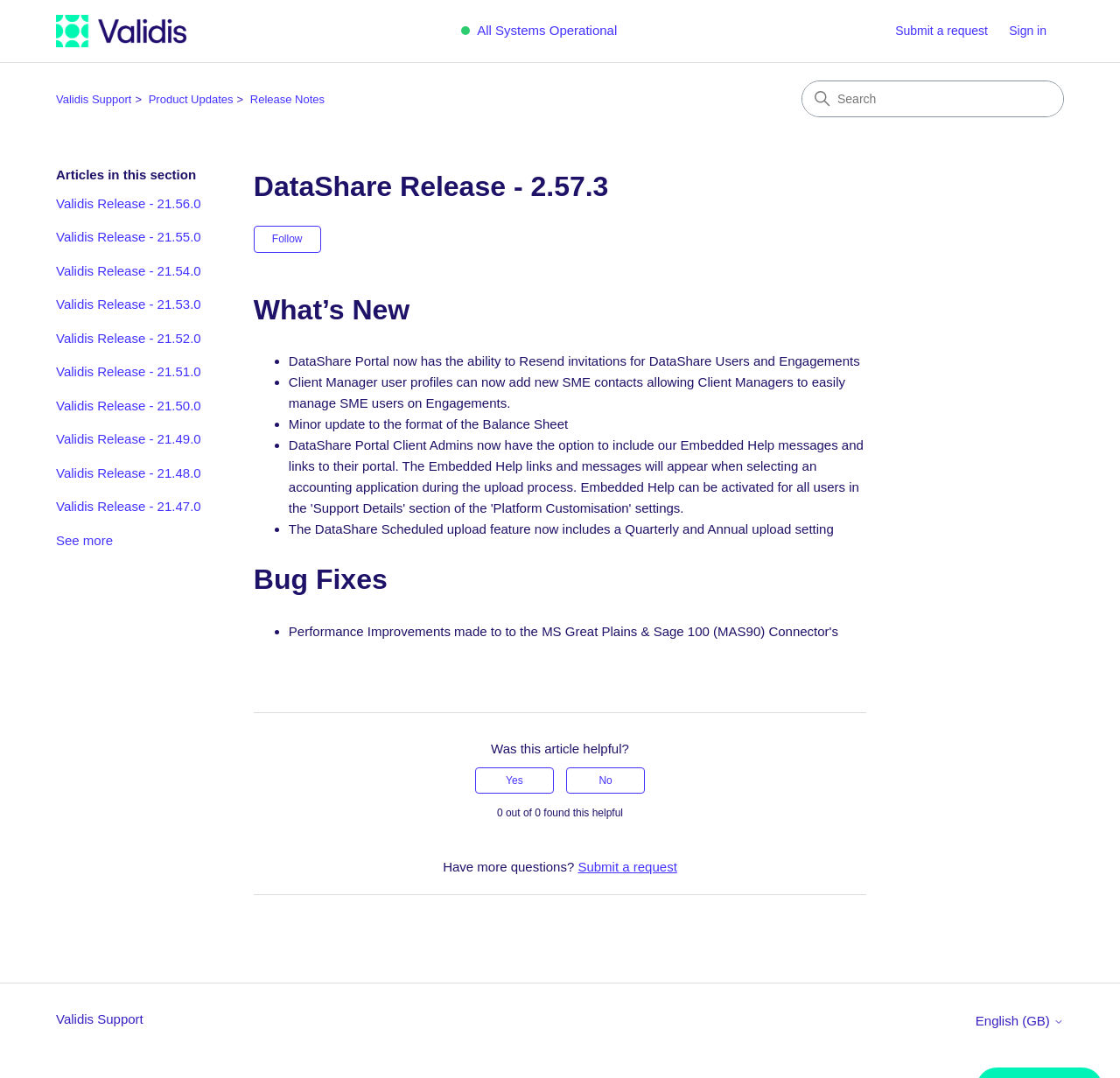Identify the primary heading of the webpage and provide its text.

DataShare Release - 2.57.3